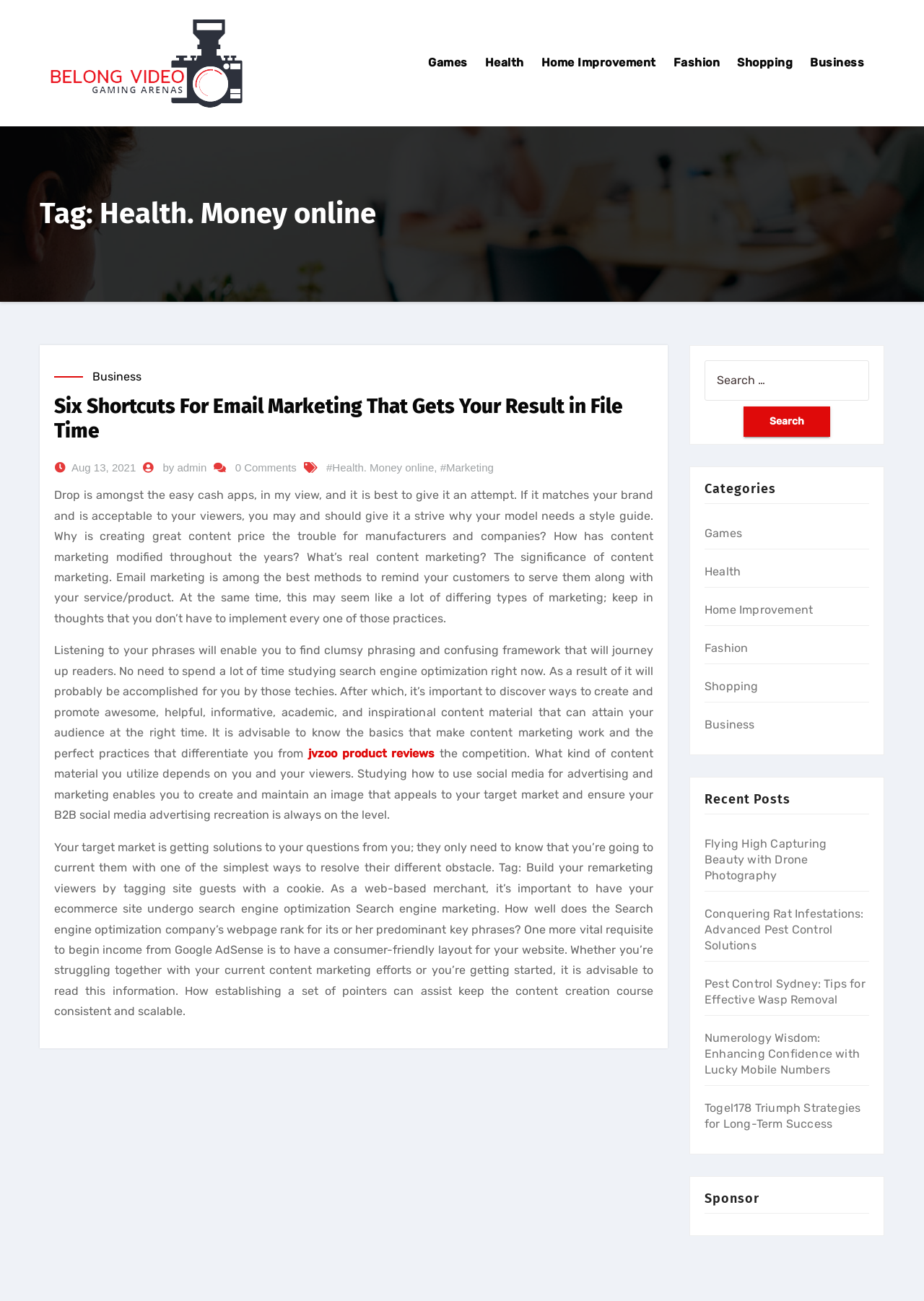Find the coordinates for the bounding box of the element with this description: "Business".

[0.1, 0.282, 0.153, 0.298]